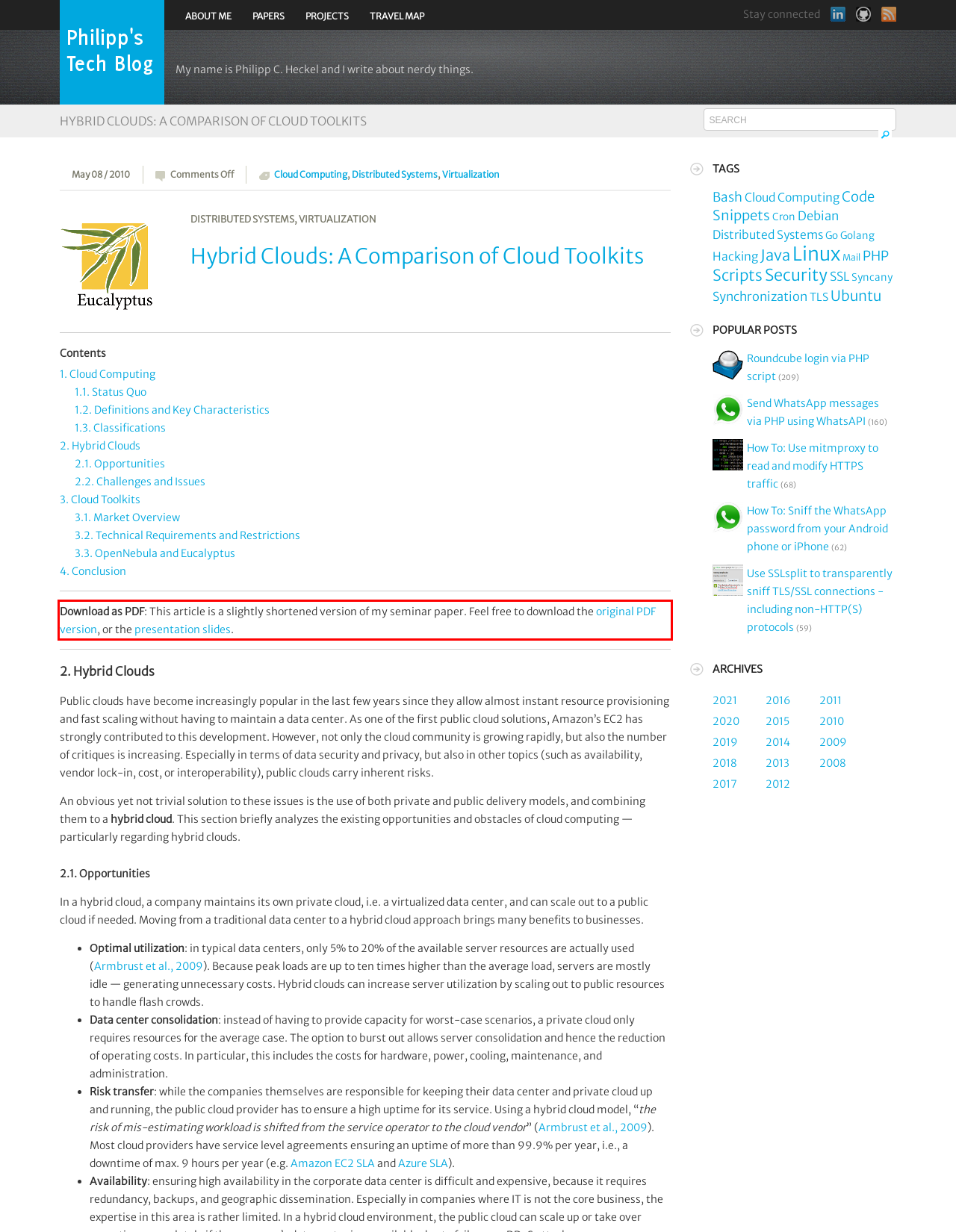Given a webpage screenshot, identify the text inside the red bounding box using OCR and extract it.

Download as PDF: This article is a slightly shortened version of my seminar paper. Feel free to download the original PDF version, or the presentation slides.